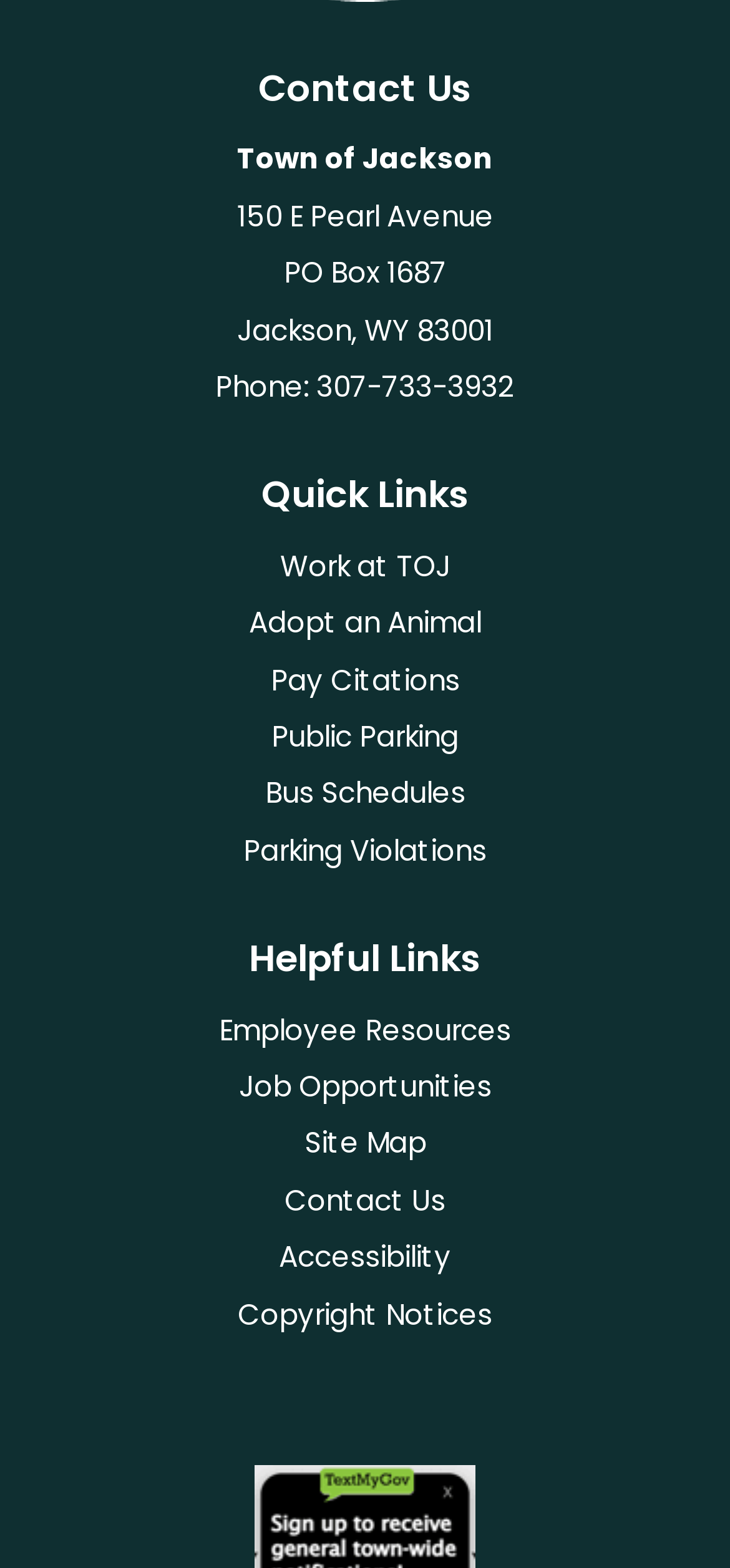Please find and report the bounding box coordinates of the element to click in order to perform the following action: "check Public Parking". The coordinates should be expressed as four float numbers between 0 and 1, in the format [left, top, right, bottom].

[0.372, 0.457, 0.628, 0.482]